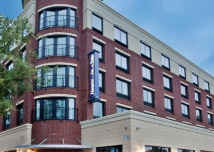Could you please study the image and provide a detailed answer to the question:
How many stories does the hotel structure rise?

The caption states that the hotel 'rises several stories', implying that the exact number of stories is not specified, but it is more than one.